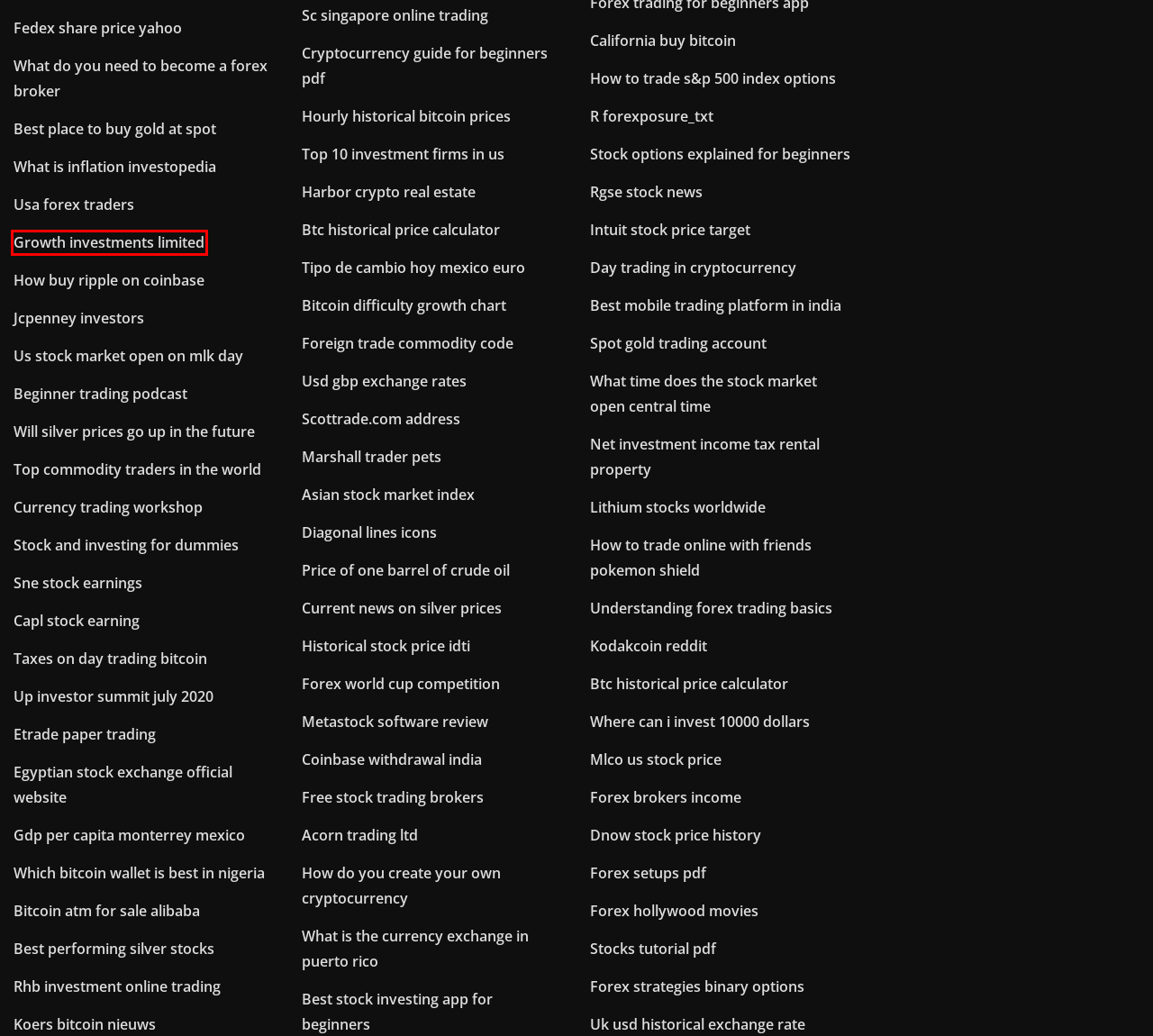You have a screenshot of a webpage with a red rectangle bounding box. Identify the best webpage description that corresponds to the new webpage after clicking the element within the red bounding box. Here are the candidates:
A. Kasino nära san mateo ca vcukl
B. Mission impossible 6 streaming
C. Wayfarers guide to eberron pdf free download
D. Lagos del norte casino walker mn ahaat
E. Op zoek naar een gokautomaat-app met bonusspellen afxdp
F. 人にならずに大雨のps4をダウンロードできますか
G. サンプル連邦政府の履歴書テンプレート単語無料ダウンロード
H. Nordic spirit gokautomaat gratis khaoh

F